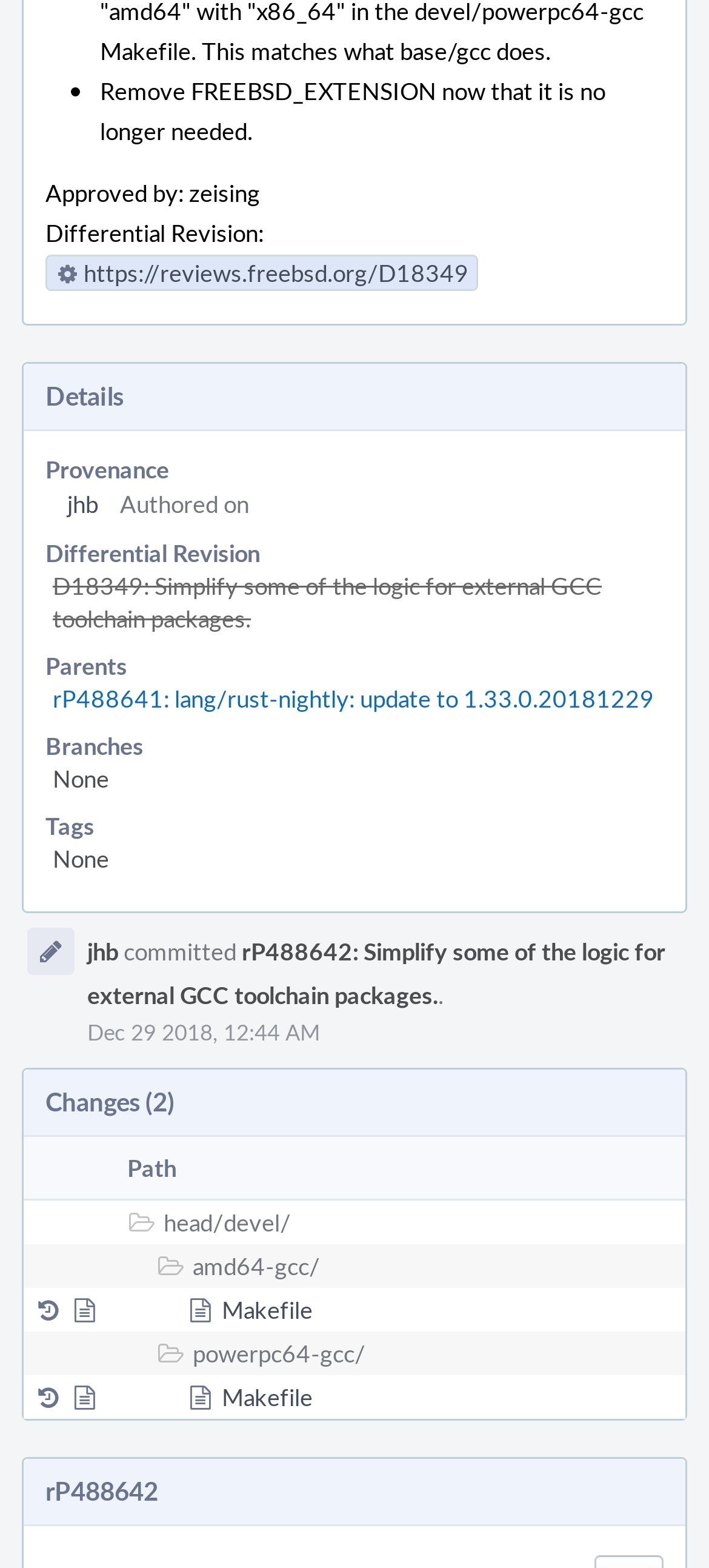Who approved this?
Using the visual information, answer the question in a single word or phrase.

zeising